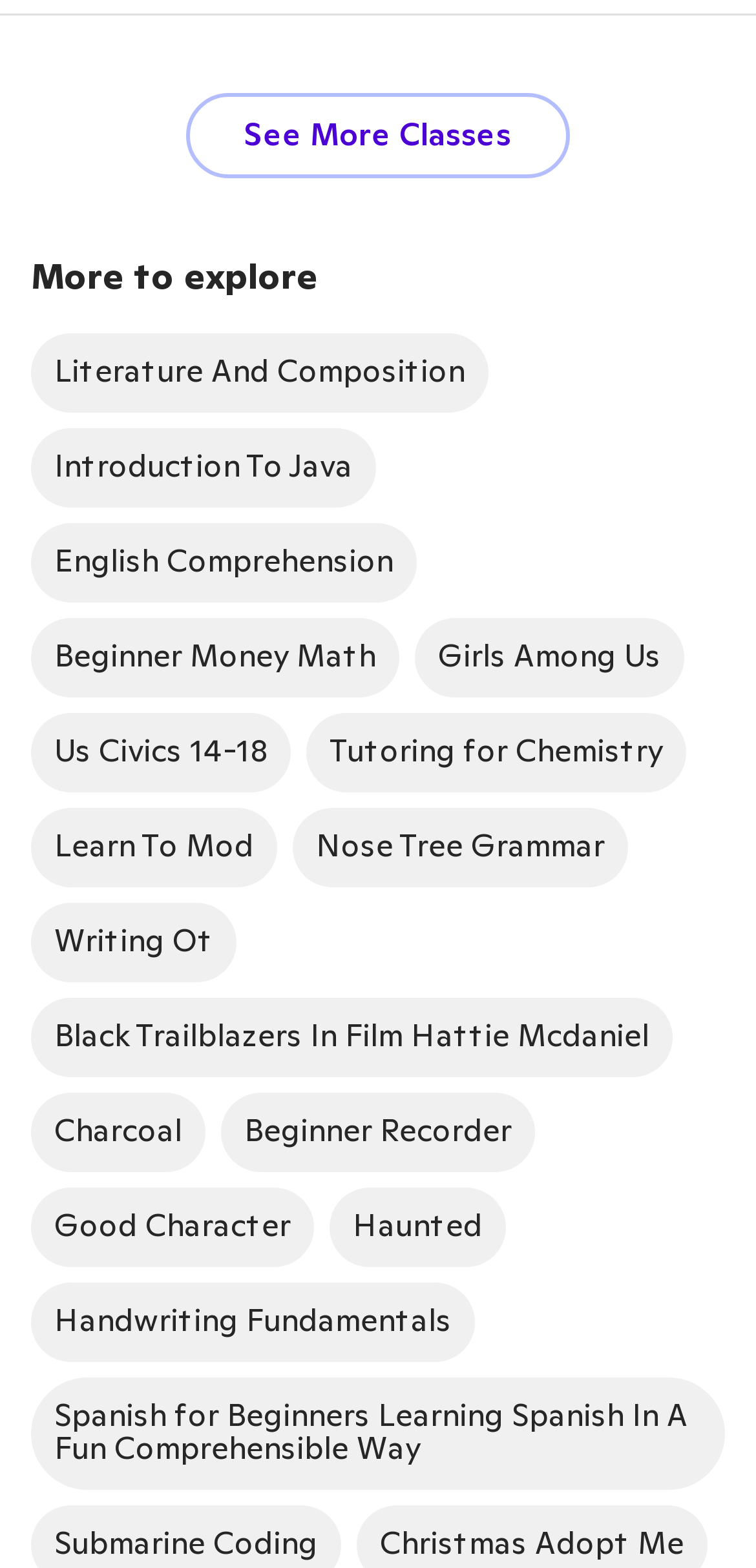Answer the question with a single word or phrase: 
What is the class located next to 'Girls Among Us'?

Us Civics 14-18